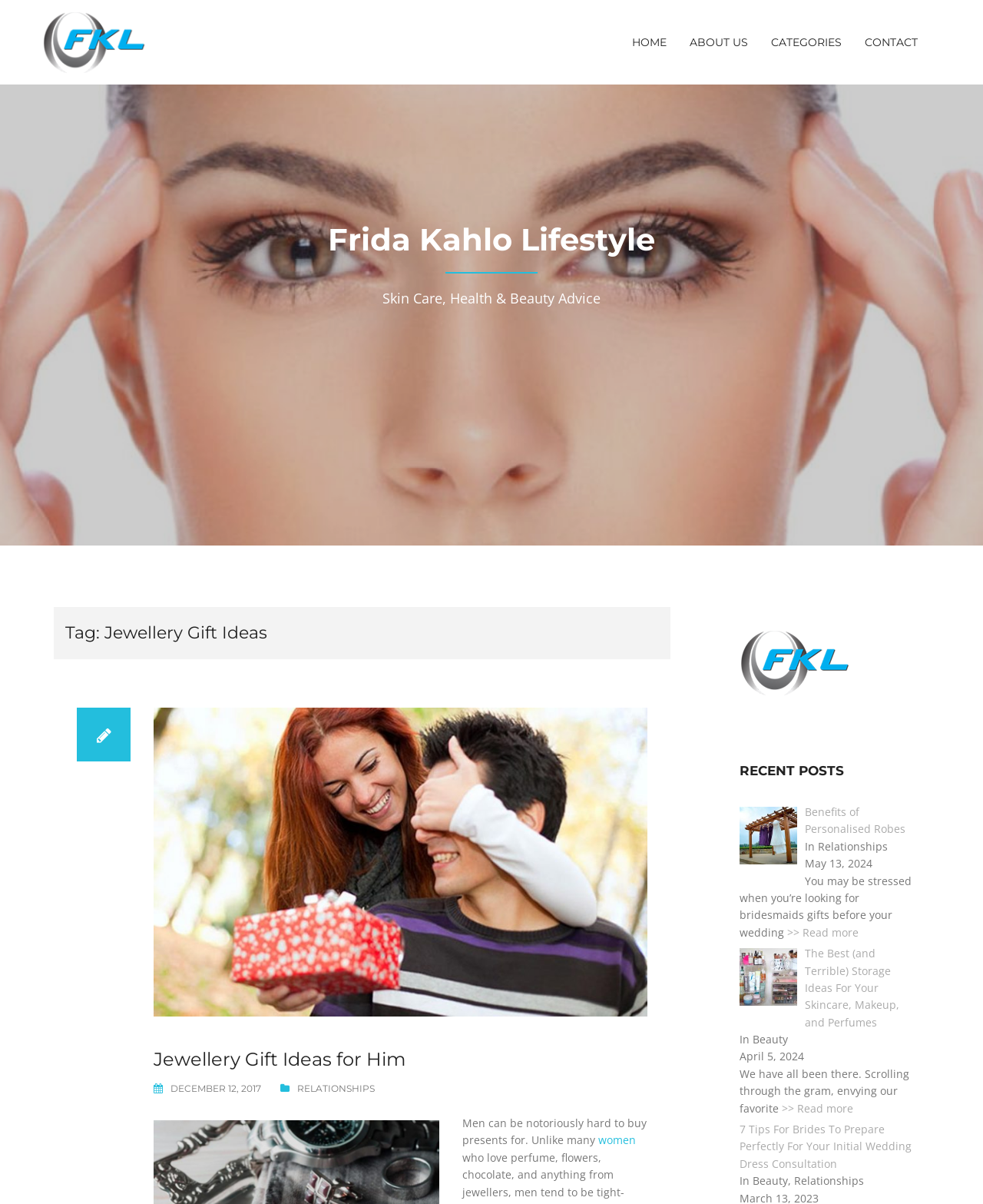Using the element description: "About Us", determine the bounding box coordinates. The coordinates should be in the format [left, top, right, bottom], with values between 0 and 1.

[0.69, 0.022, 0.773, 0.049]